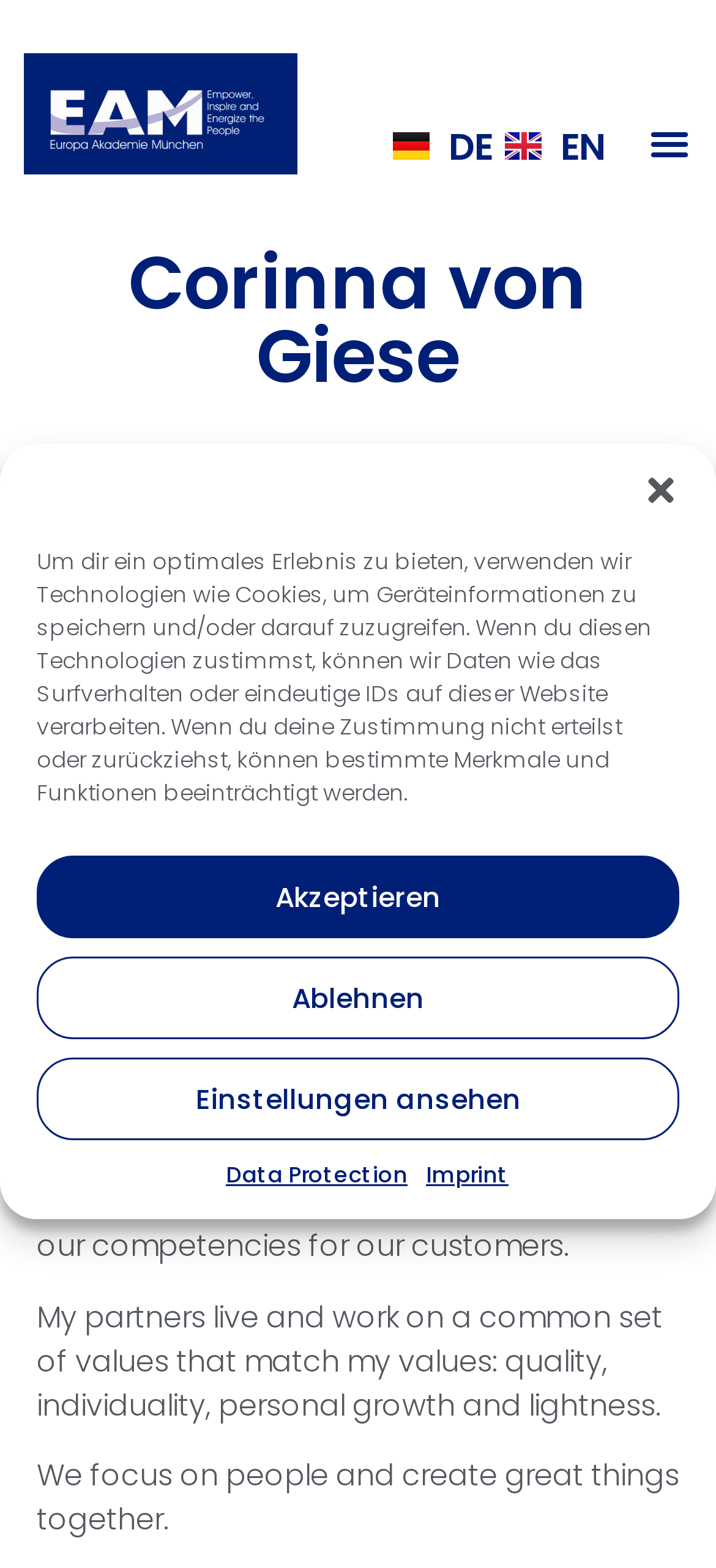What is the name of the academy Corinna von Giese is a part of?
Respond to the question with a single word or phrase according to the image.

Europa Akademie München